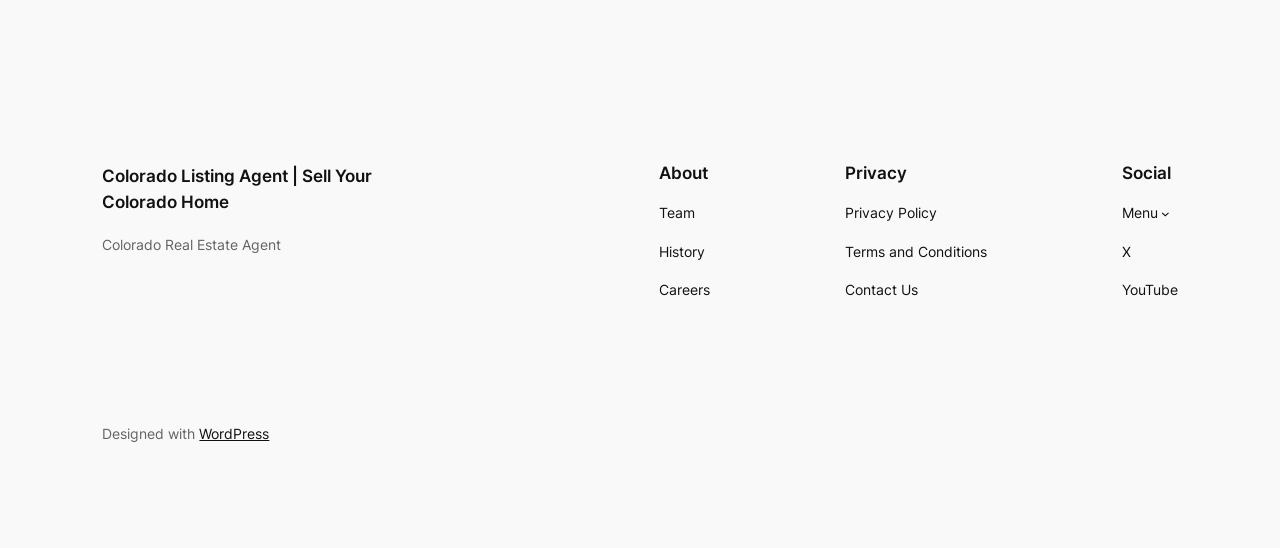Determine the bounding box coordinates of the clickable element to achieve the following action: 'Learn more about the website's 'History''. Provide the coordinates as four float values between 0 and 1, formatted as [left, top, right, bottom].

[0.515, 0.439, 0.551, 0.48]